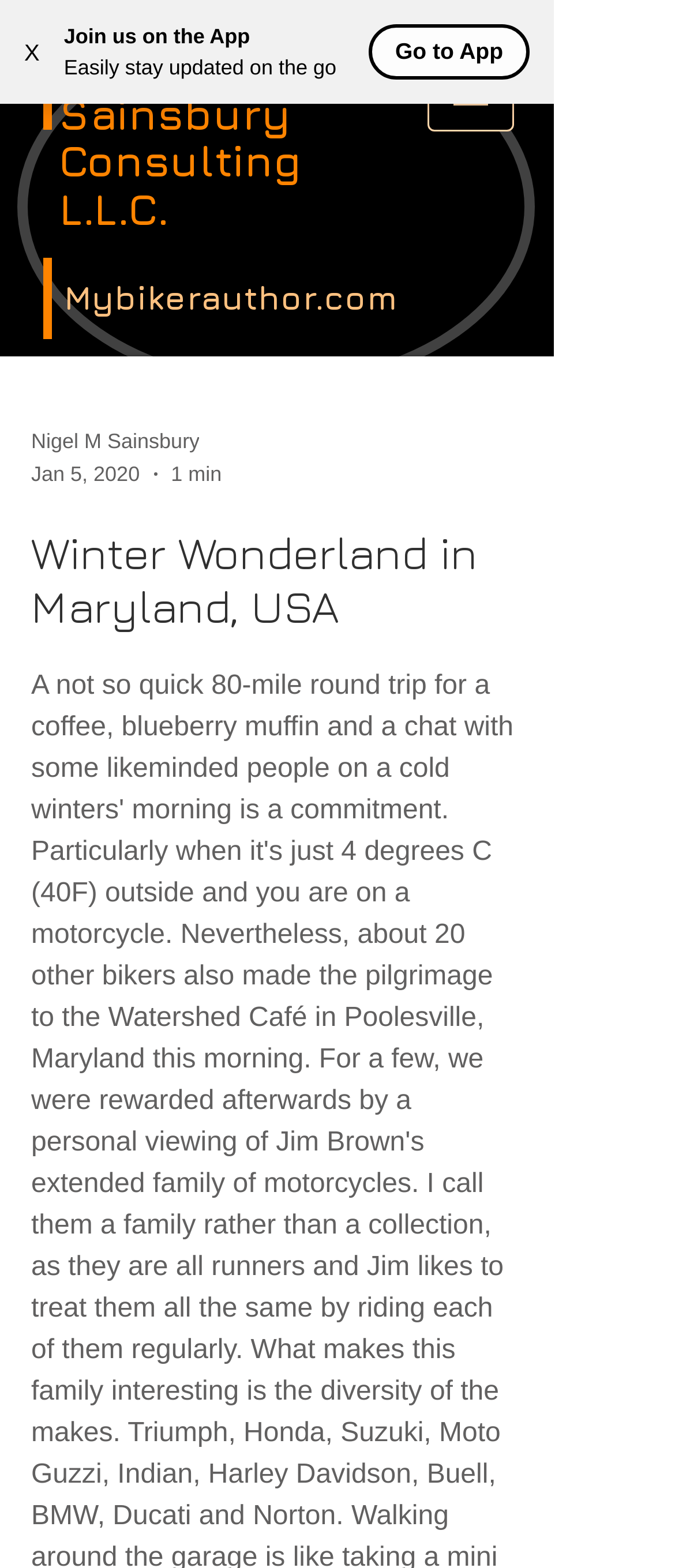Extract the bounding box coordinates of the UI element described: "Nigel Sainsbury Consulting L.L.C.". Provide the coordinates in the format [left, top, right, bottom] with values ranging from 0 to 1.

[0.087, 0.025, 0.446, 0.148]